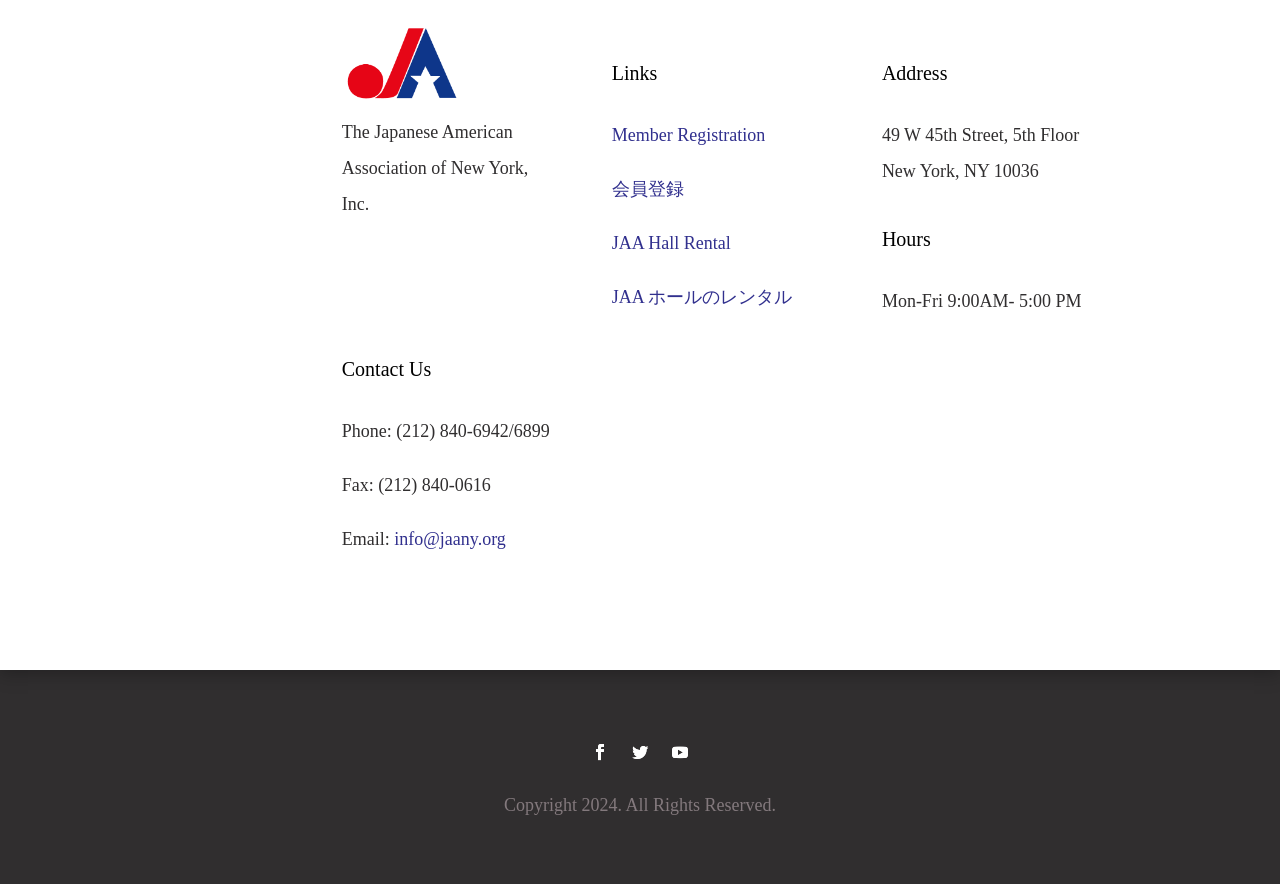Give the bounding box coordinates for the element described as: "2024 Tree/Shrub Descriptions".

None